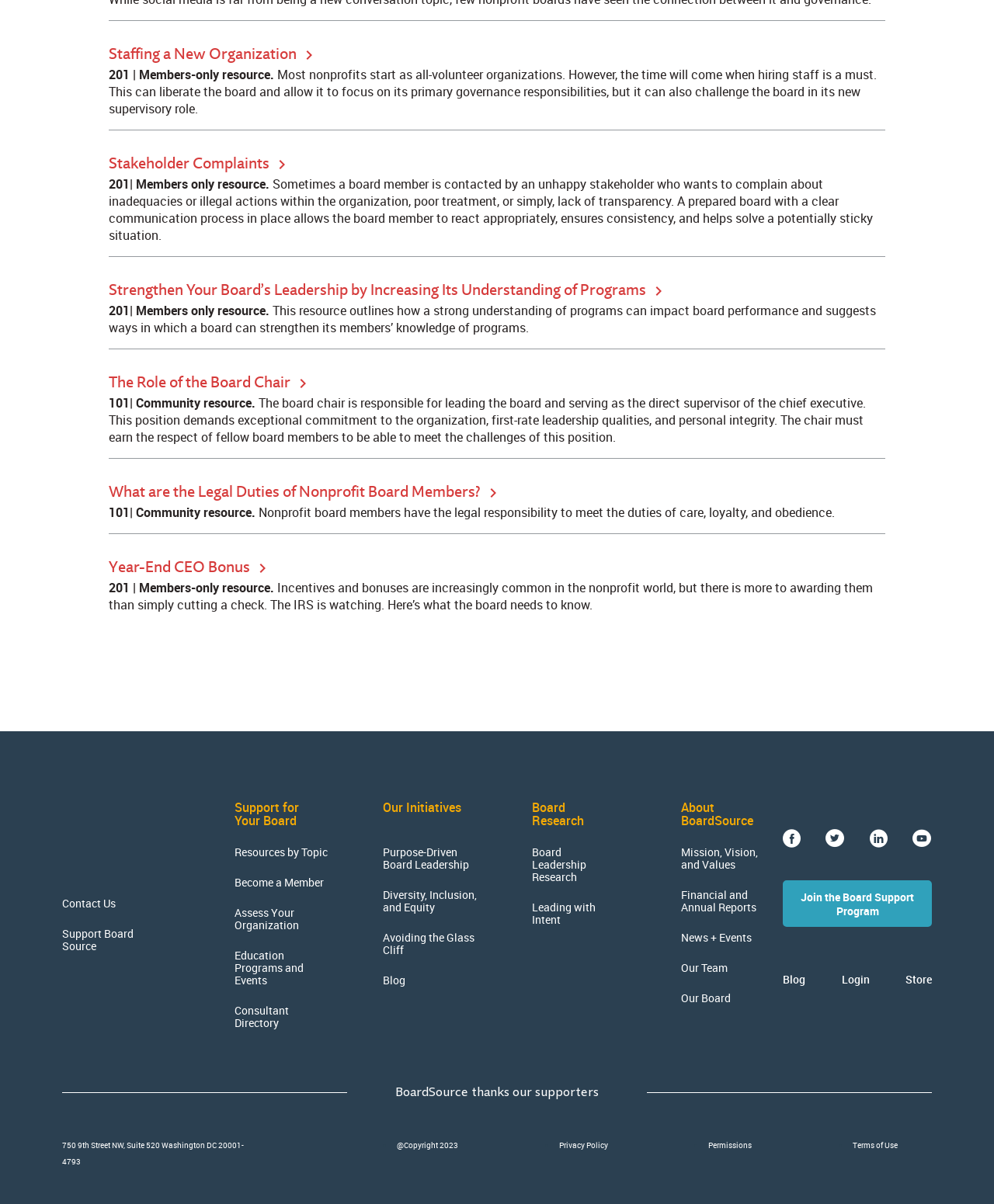What is the role of the board chair?
Look at the image and respond with a single word or a short phrase.

Leading the board and supervising the CEO